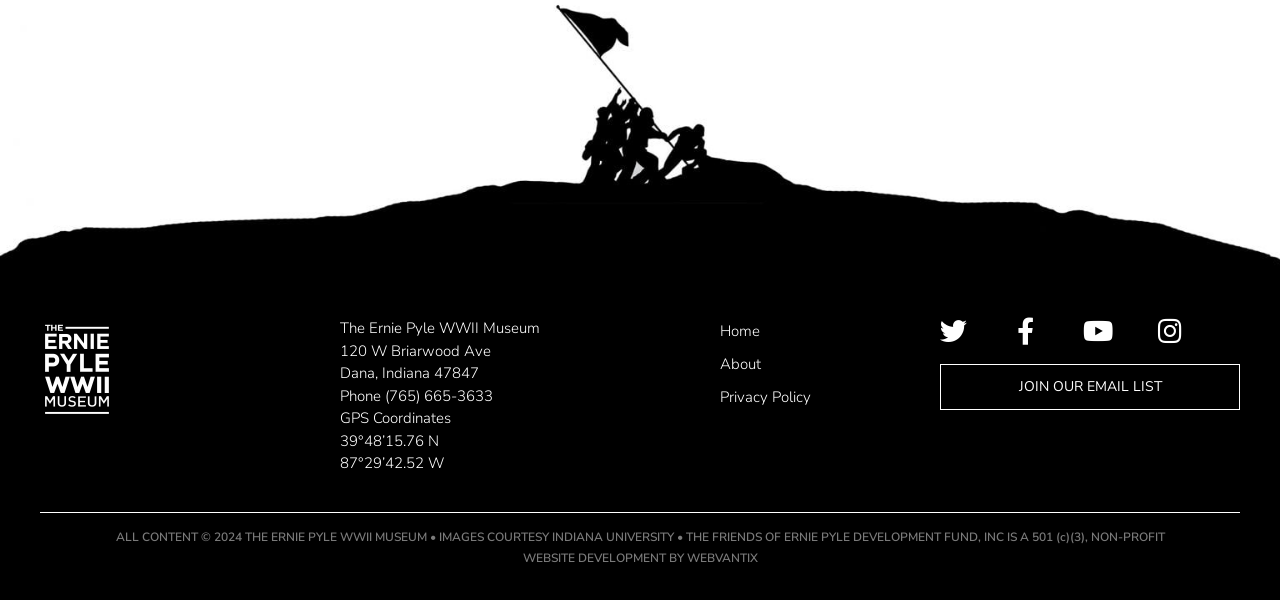Specify the bounding box coordinates of the area to click in order to execute this command: 'join the email list'. The coordinates should consist of four float numbers ranging from 0 to 1, and should be formatted as [left, top, right, bottom].

[0.734, 0.607, 0.969, 0.683]